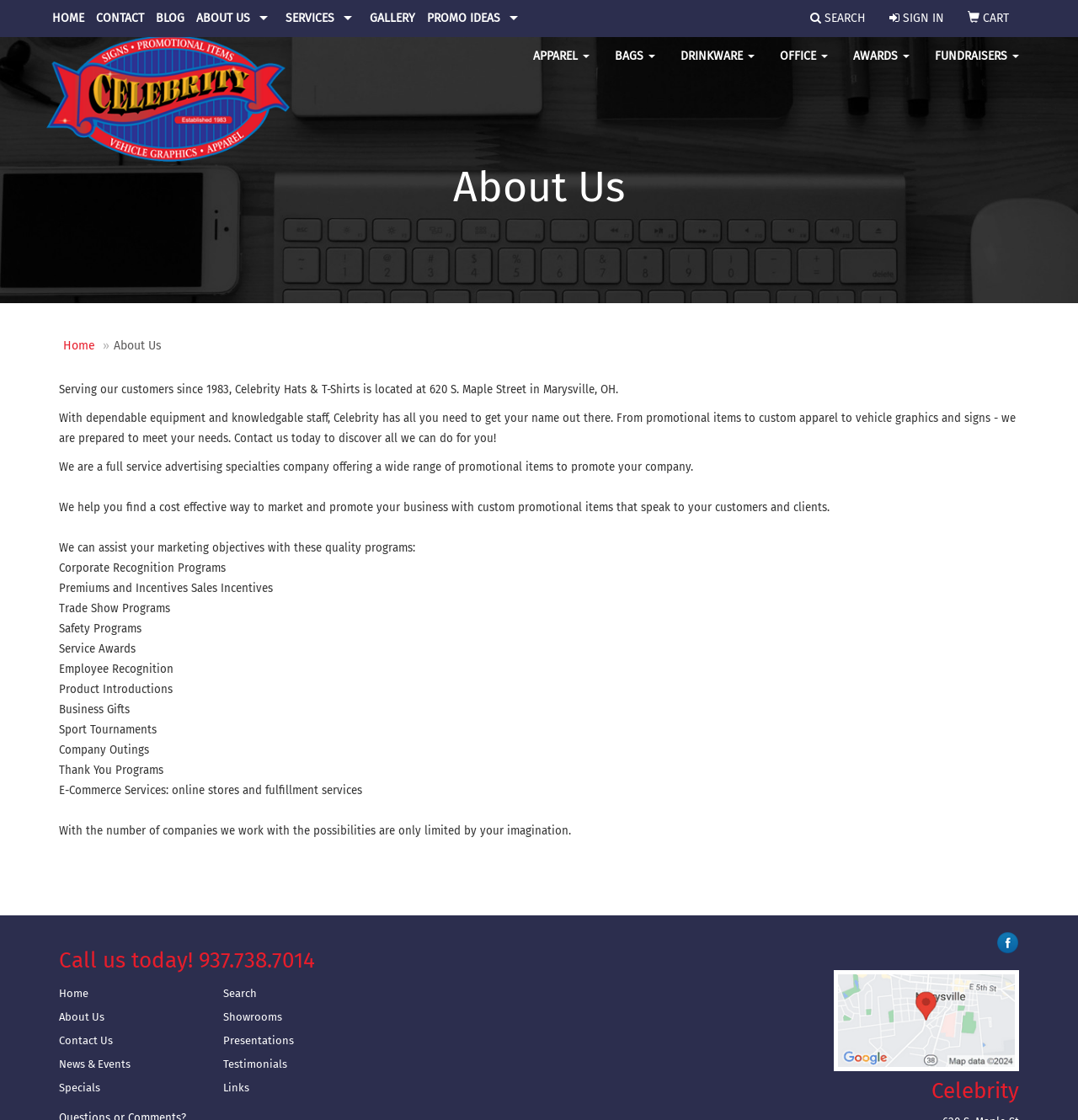Provide your answer to the question using just one word or phrase: What is the purpose of the promotional items offered by Celebrity Hats & T-Shirts?

To promote businesses